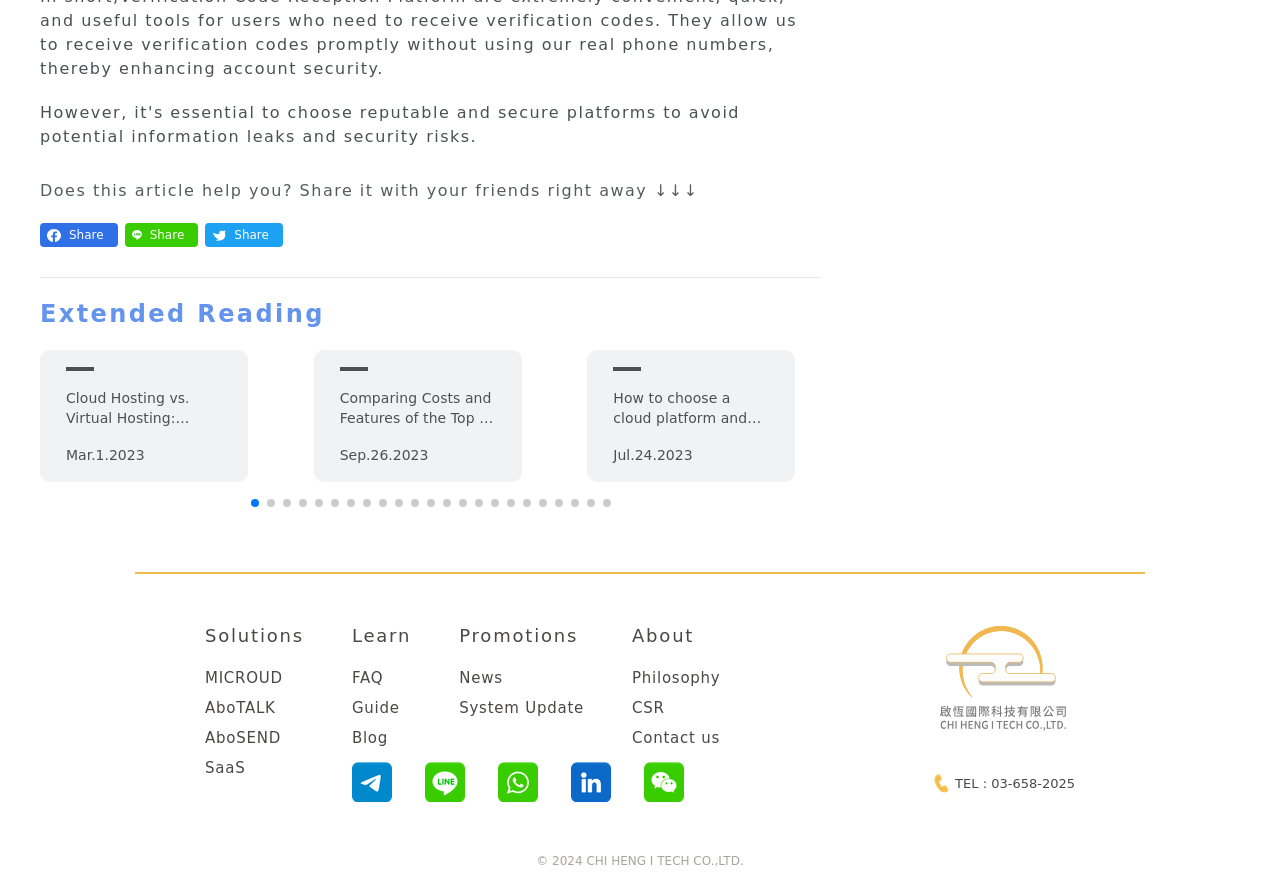What type of content is available under 'Extended Reading'?
Look at the image and answer the question using a single word or phrase.

Articles